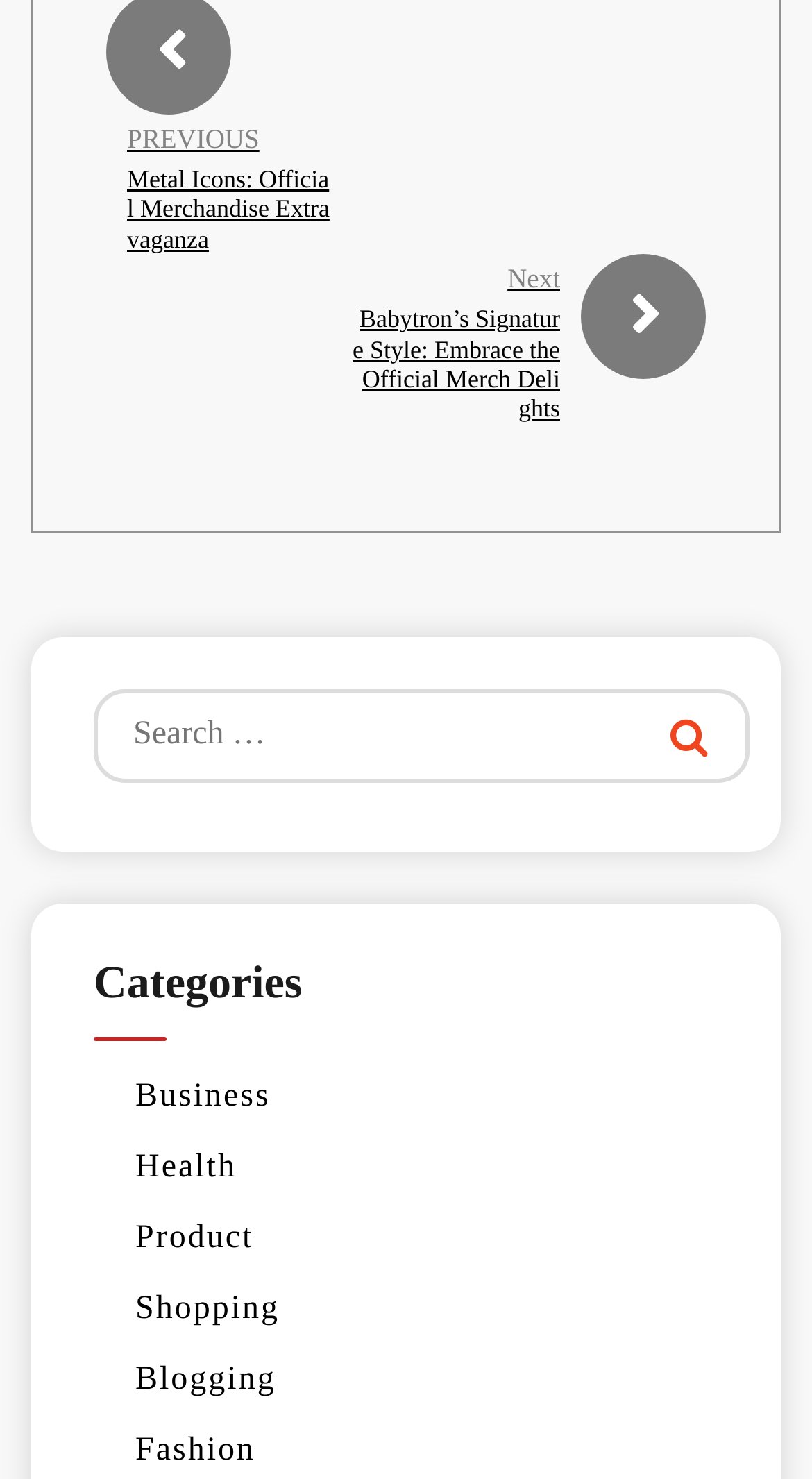What can be done with the 'Previous' and 'Next' links?
Refer to the image and provide a detailed answer to the question.

The 'Previous' and 'Next' links are located at the top of the webpage, suggesting that they are used to navigate through multiple pages of merchandise. Users can click on these links to view more products or return to previous pages.